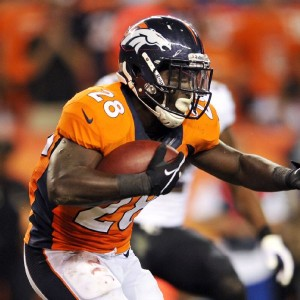Elaborate on the various elements present in the image.

The image captures a dynamic moment from an American football game, featuring a player wearing the iconic orange and blue uniform of the Denver Broncos. The player, sporting the number 28, is seen aggressively running with the football in hand, showcasing both determination and athleticism. The background is filled with a blurred crowd, hinting at the energy and excitement of the game atmosphere. This image evokes the spirit of competition, illustrating the player's commitment to making a significant play as he navigates through potential defenders.